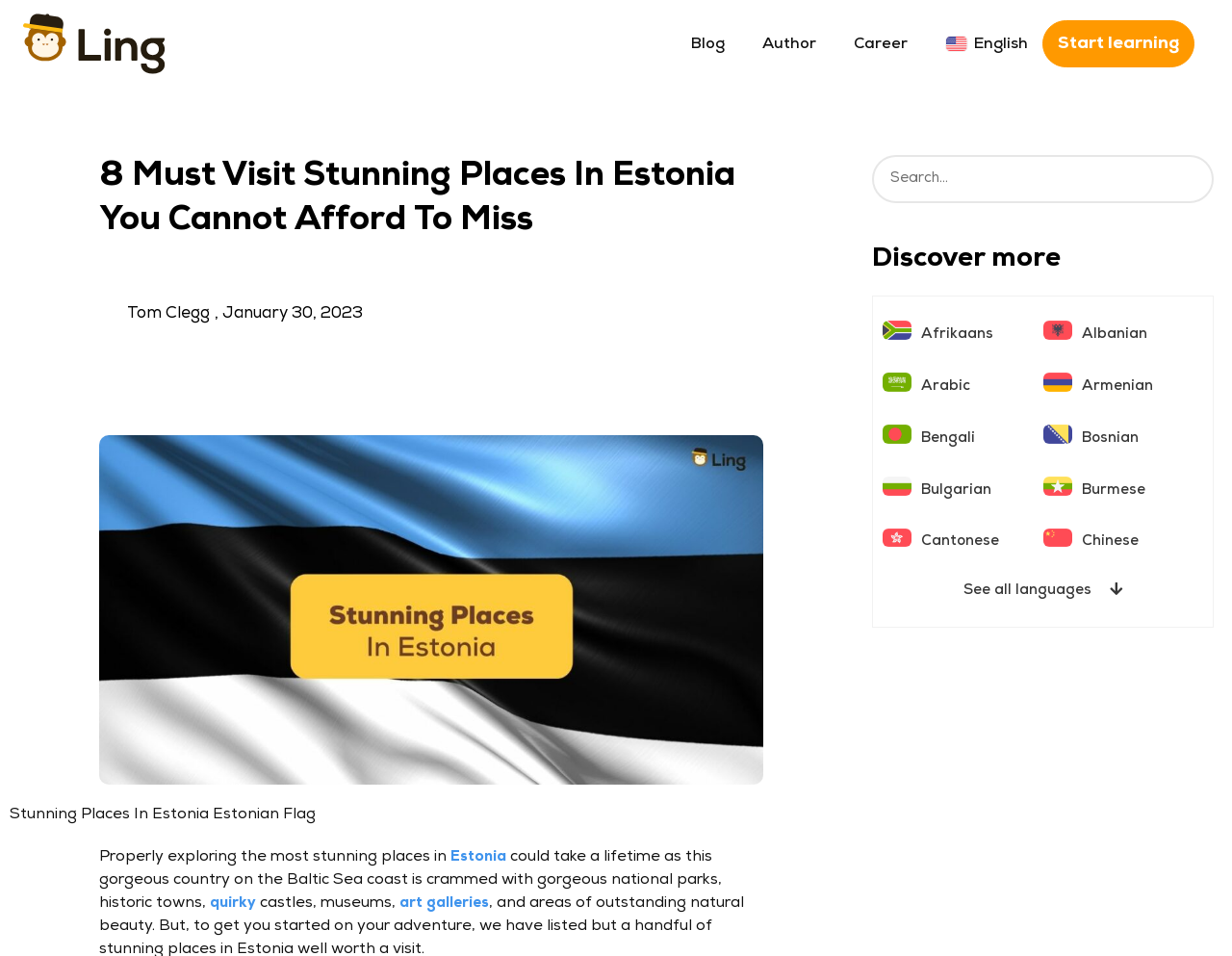What is the author's name?
Please use the visual content to give a single word or phrase answer.

Tom Clegg